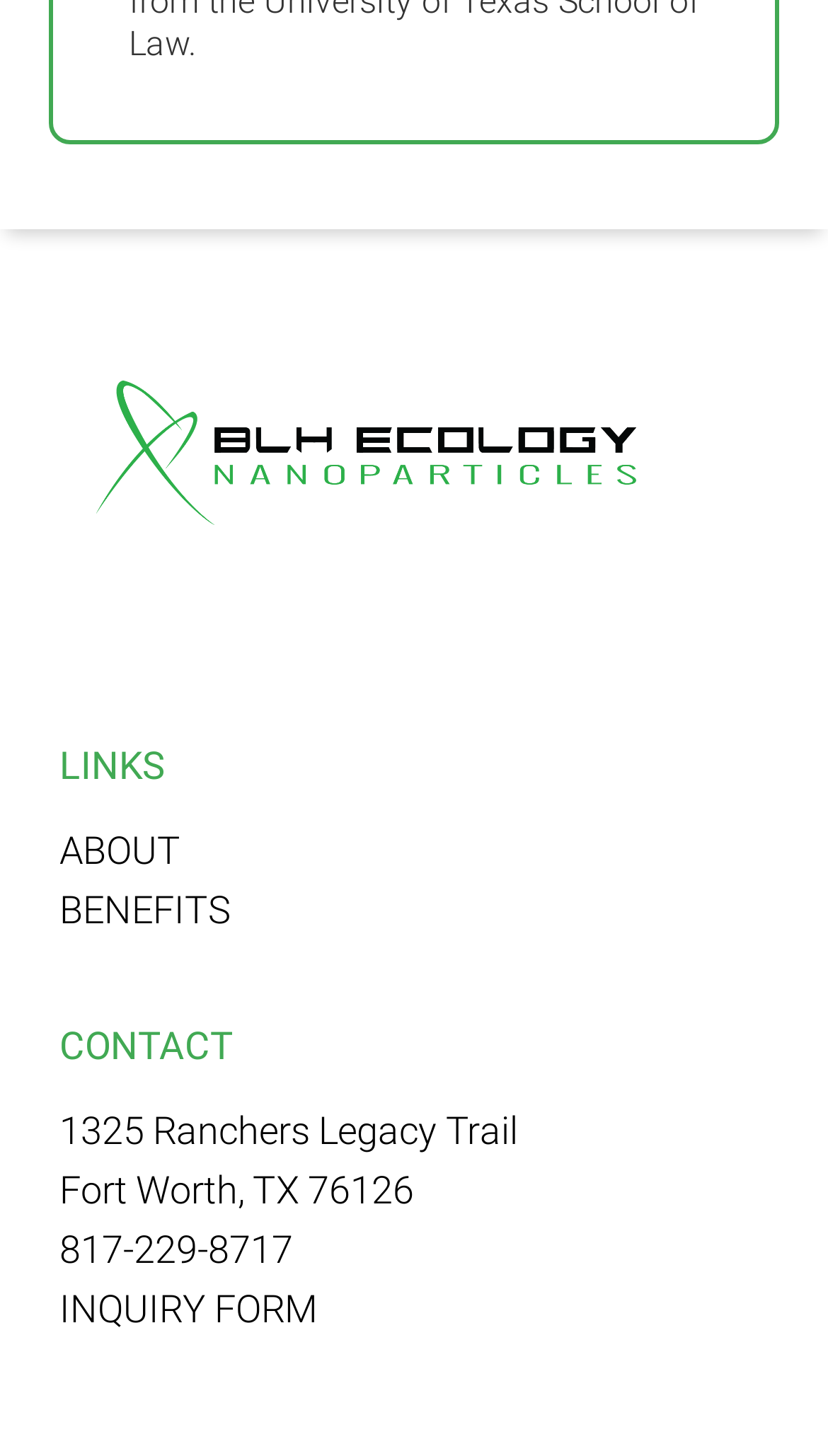What is the address listed on the webpage?
Please provide a single word or phrase based on the screenshot.

1325 Ranchers Legacy Trail, Fort Worth, TX 76126